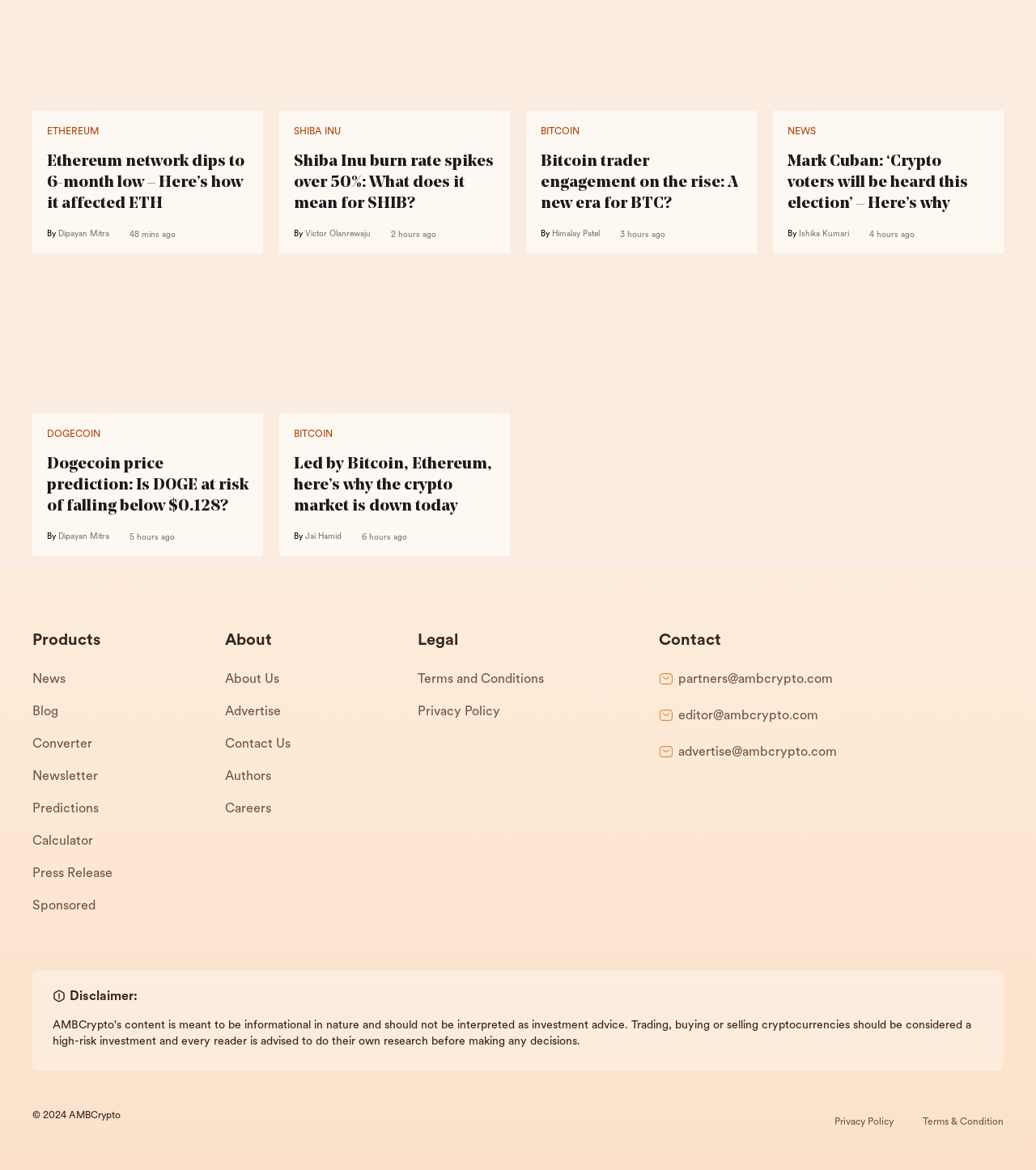Please identify the bounding box coordinates of the area that needs to be clicked to follow this instruction: "Click on the Ethereum network dips to 6-month low article".

[0.045, 0.129, 0.24, 0.183]